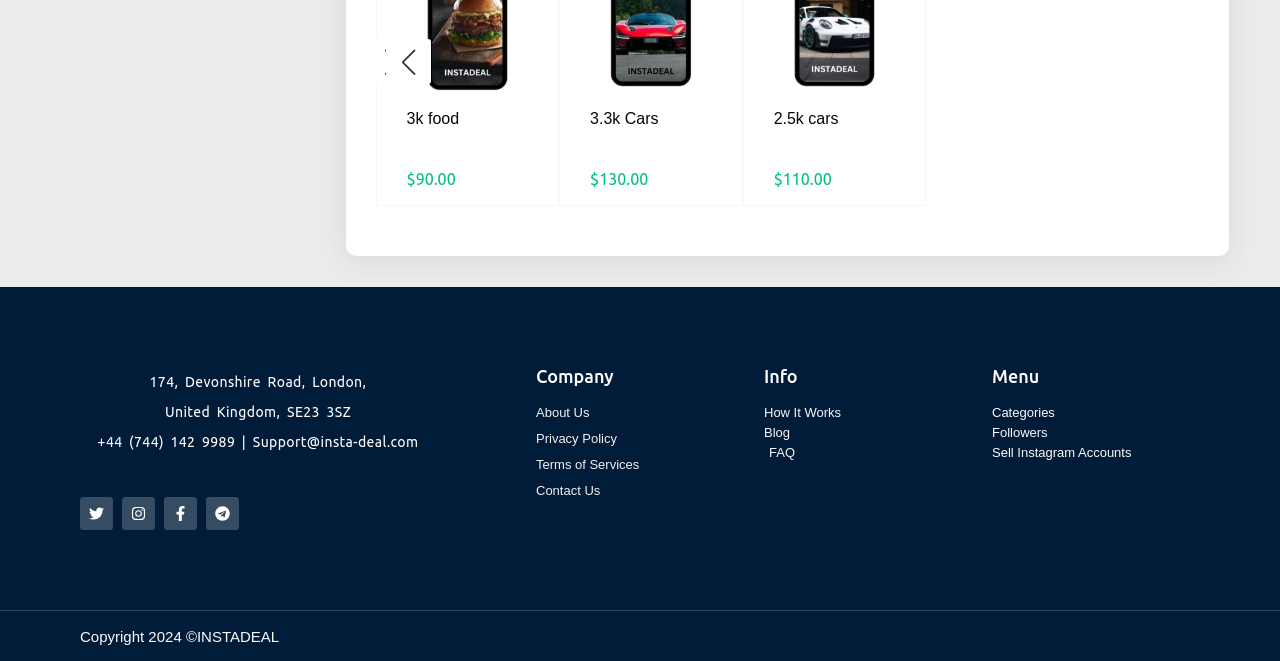Identify the bounding box coordinates of the part that should be clicked to carry out this instruction: "Click on Twitter".

[0.062, 0.752, 0.088, 0.802]